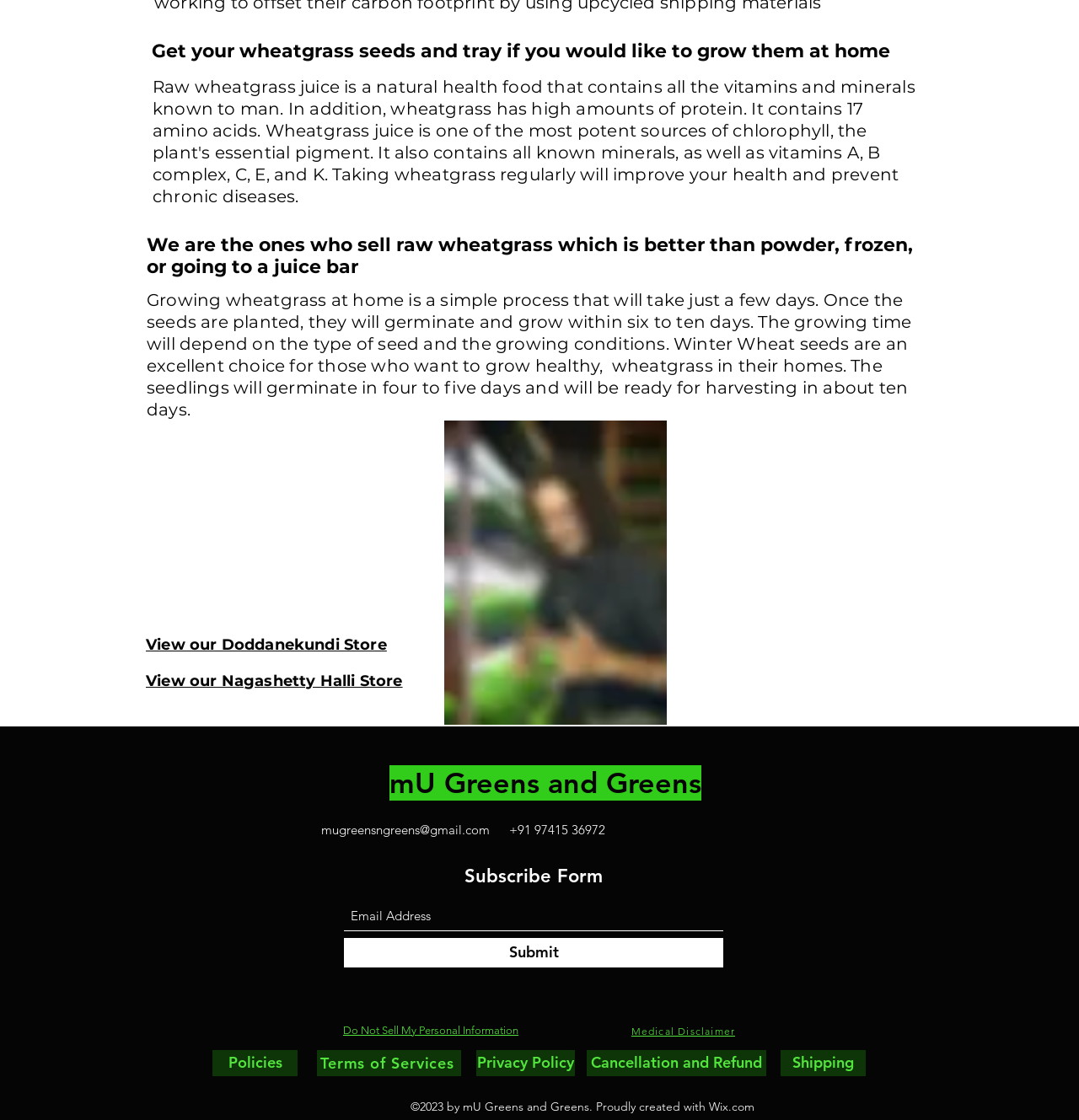Please identify the bounding box coordinates of the element's region that should be clicked to execute the following instruction: "Go to Home page". The bounding box coordinates must be four float numbers between 0 and 1, i.e., [left, top, right, bottom].

None